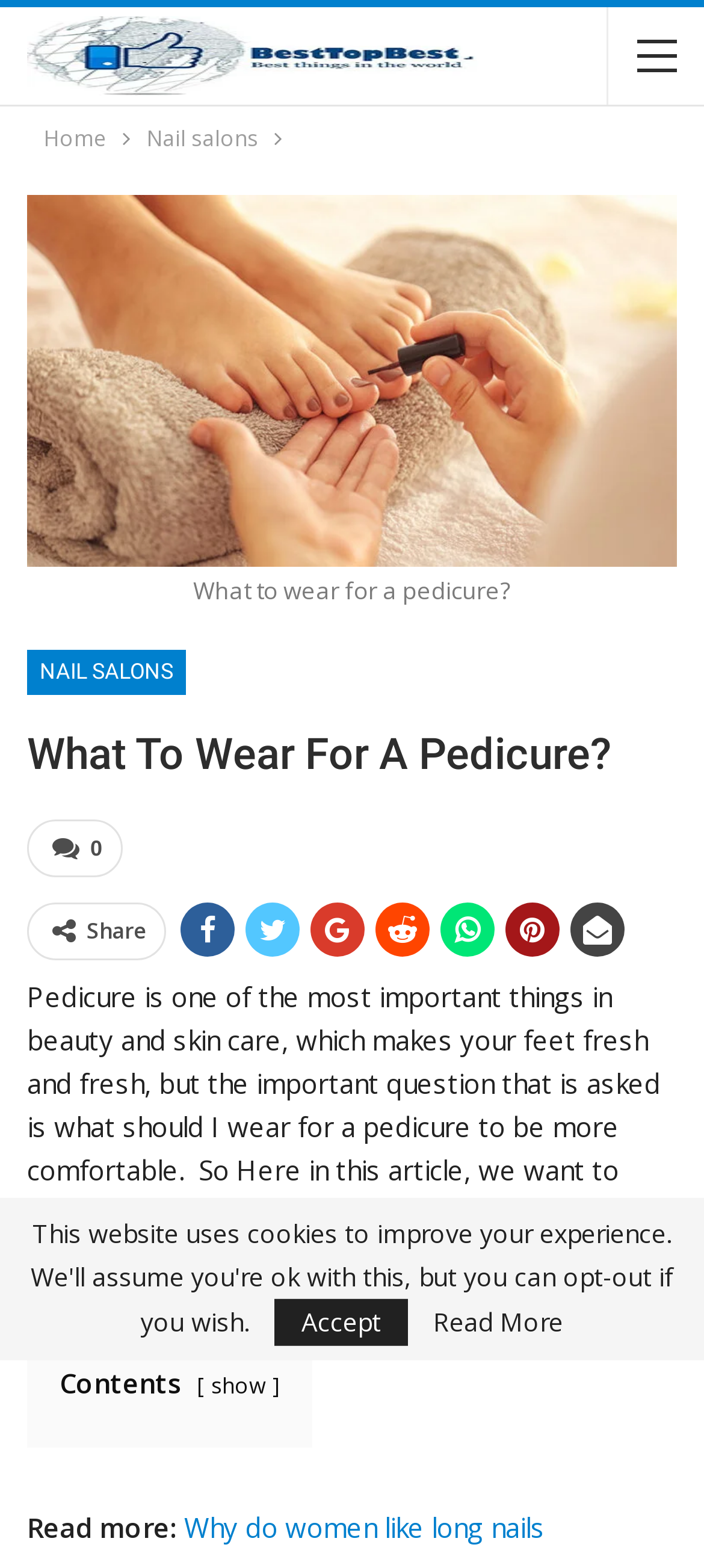What is the purpose of the article?
Using the information from the image, give a concise answer in one word or a short phrase.

To discuss what to wear for a pedicure